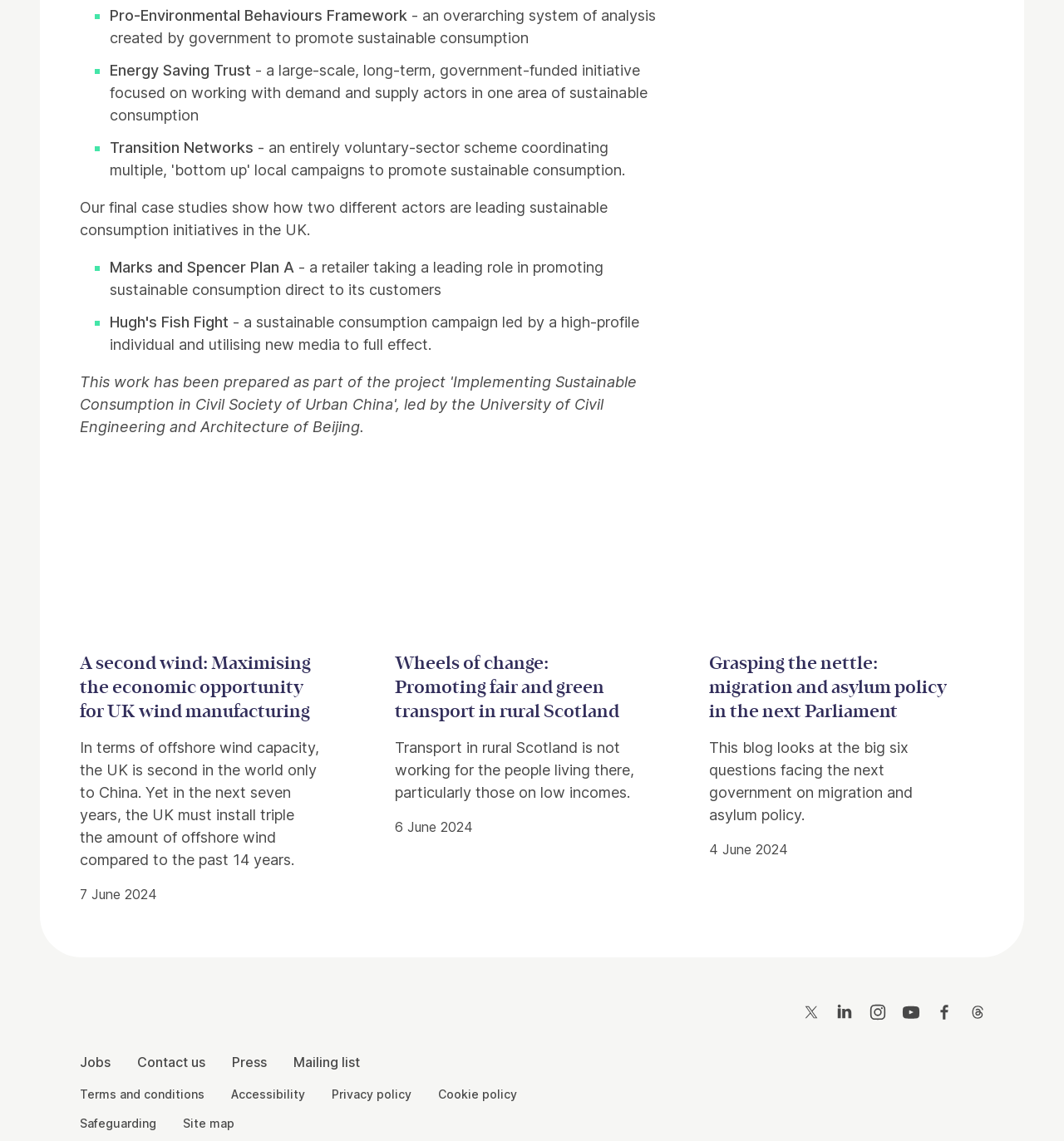Indicate the bounding box coordinates of the element that needs to be clicked to satisfy the following instruction: "View 'Wheels of change: Promoting fair and green transport in rural Scotland'". The coordinates should be four float numbers between 0 and 1, i.e., [left, top, right, bottom].

[0.371, 0.422, 0.629, 0.734]